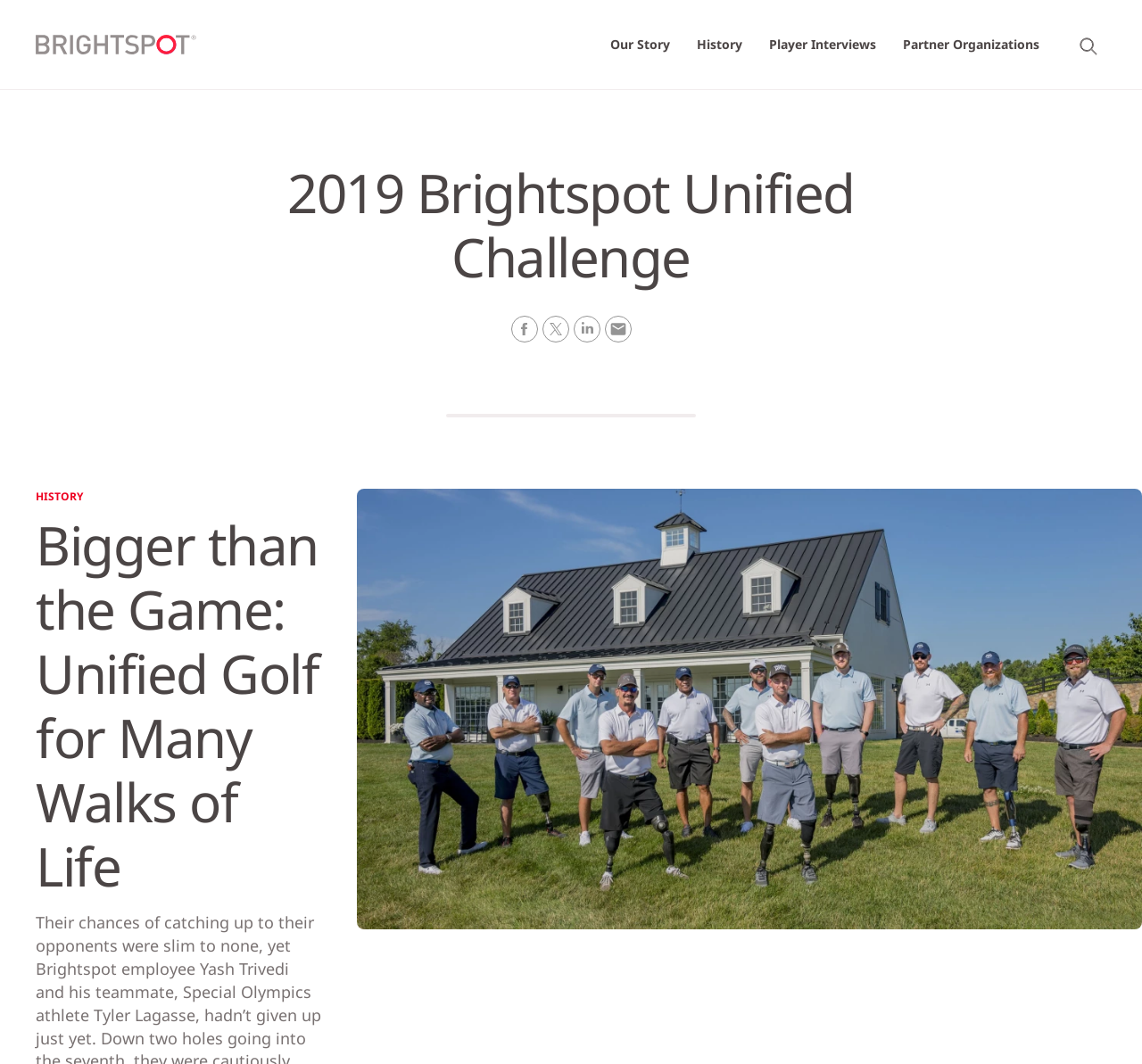Locate the bounding box coordinates of the area to click to fulfill this instruction: "view our story". The bounding box should be presented as four float numbers between 0 and 1, in the order [left, top, right, bottom].

[0.523, 0.024, 0.598, 0.06]